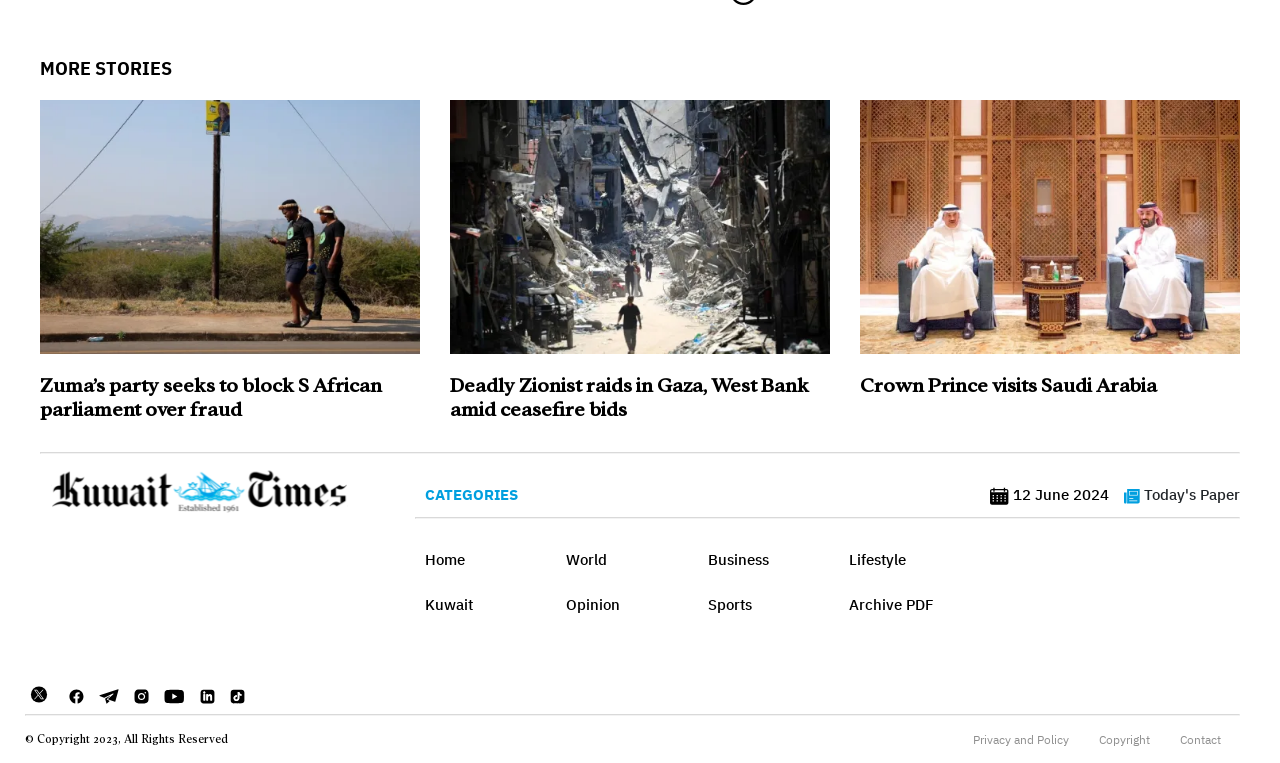Determine the bounding box for the UI element that matches this description: "title="Twitter"".

[0.02, 0.895, 0.042, 0.925]